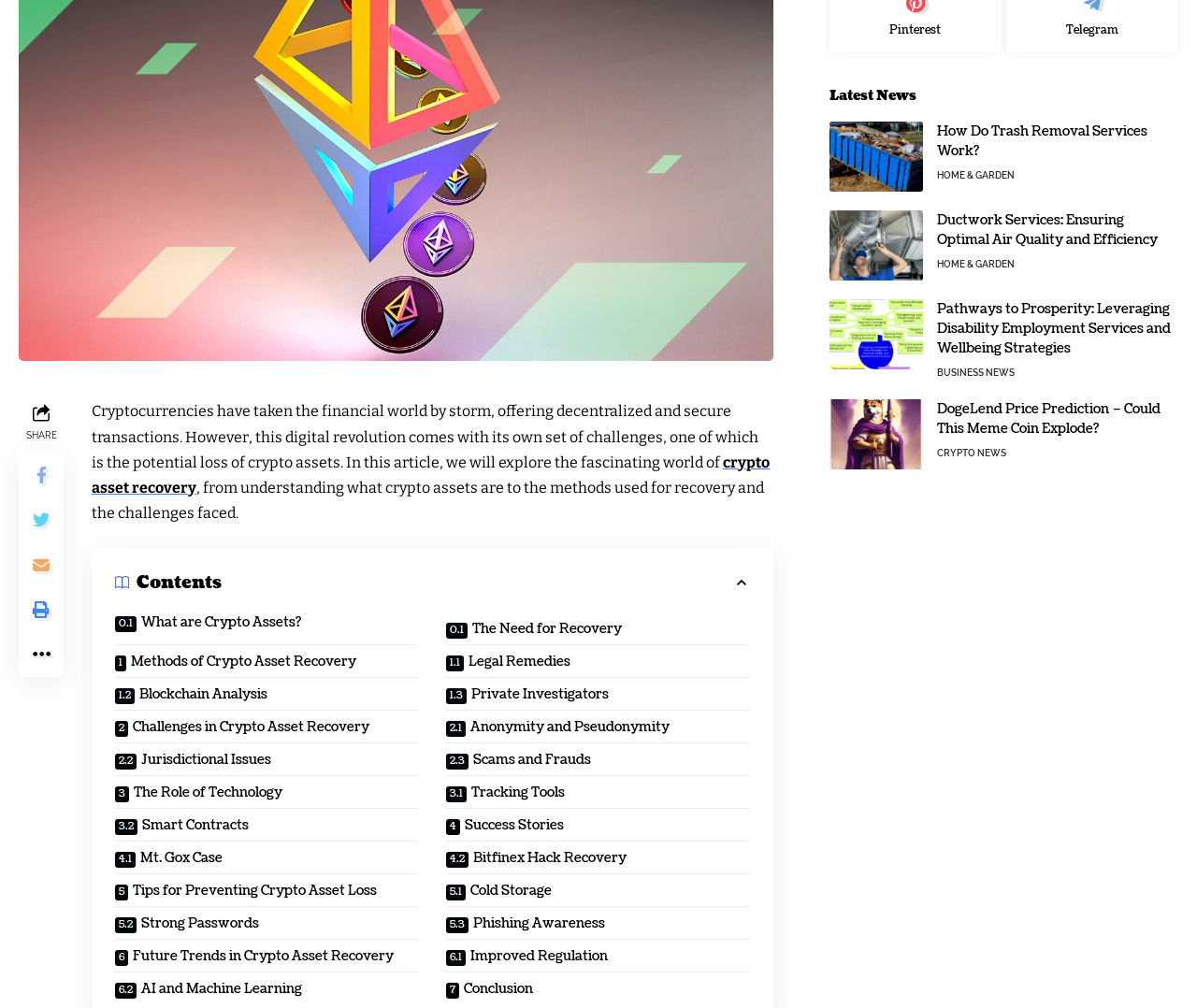Extract the bounding box coordinates for the HTML element that matches this description: "See the video coverage here.". The coordinates should be four float numbers between 0 and 1, i.e., [left, top, right, bottom].

None